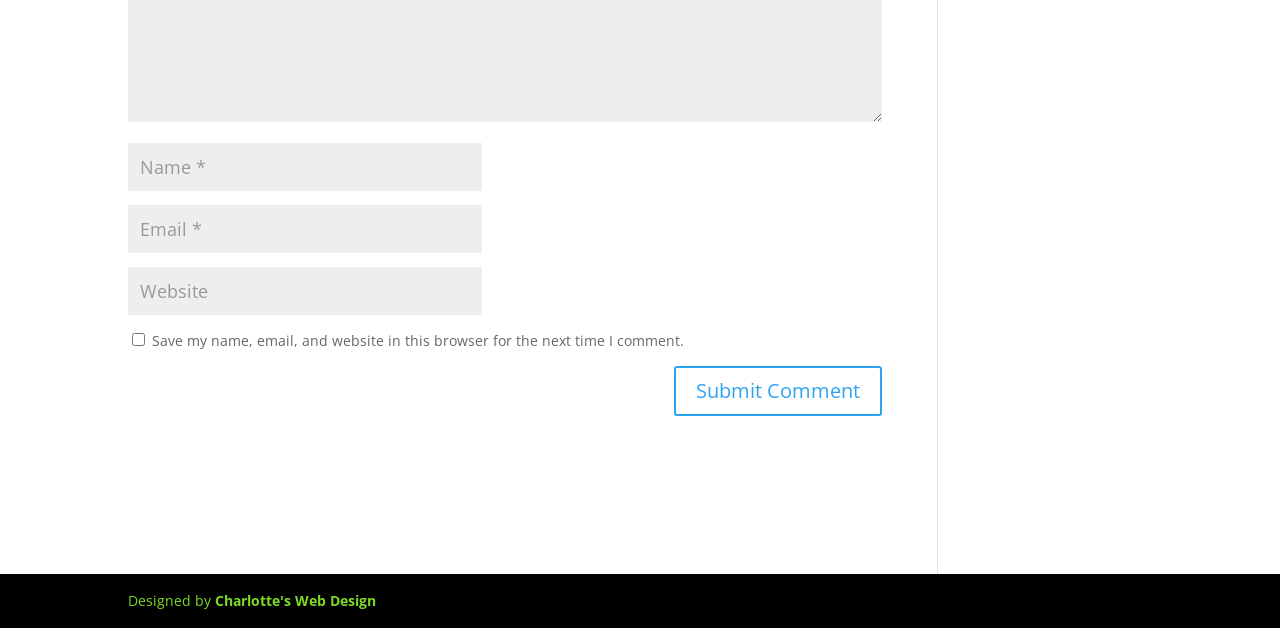Please provide a comprehensive response to the question based on the details in the image: What is the button at the bottom used for?

The button is labeled 'Submit Comment' and is located at the bottom of the form, indicating that it is used to submit the user's comment or registration information.